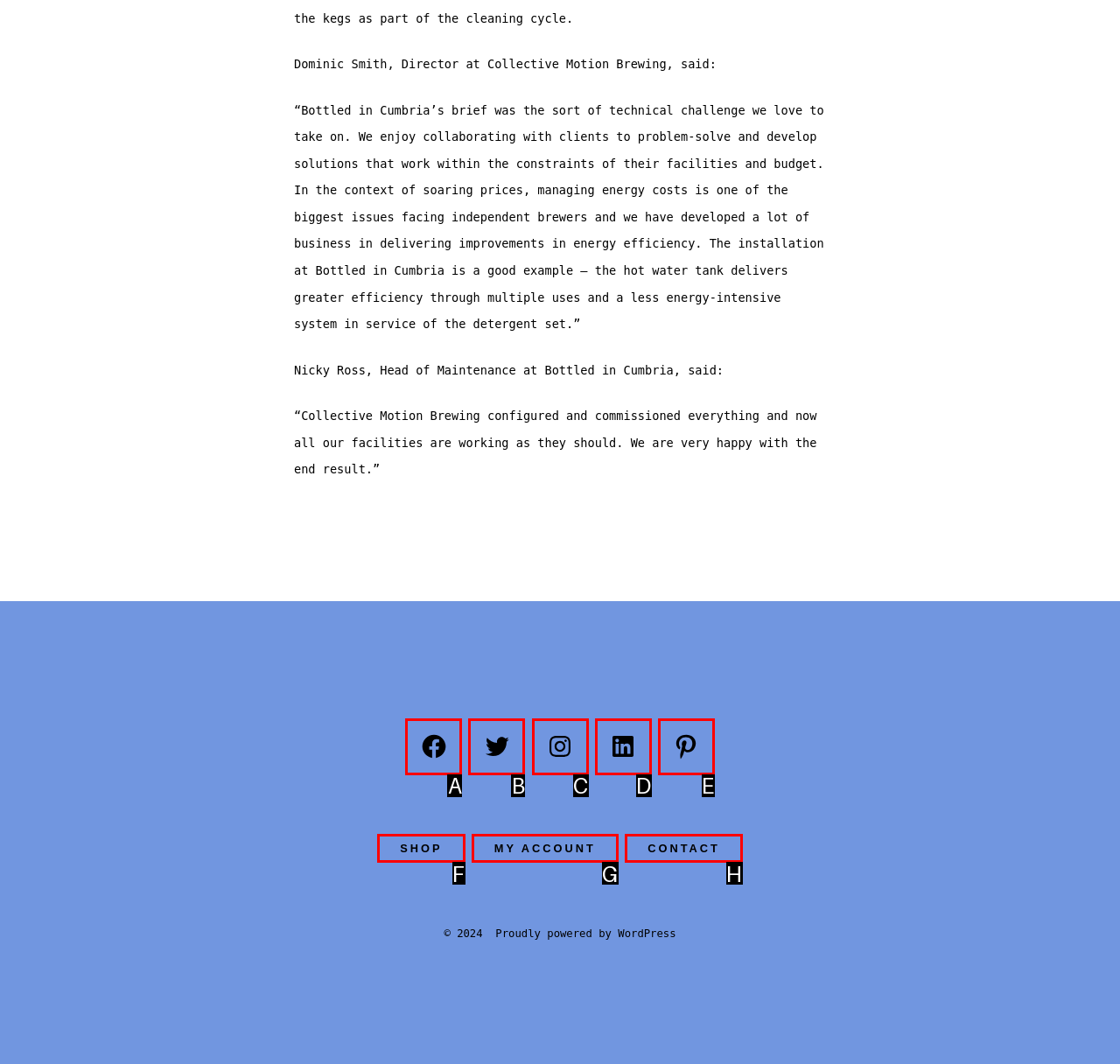Choose the letter that best represents the description: Contact. Answer with the letter of the selected choice directly.

H